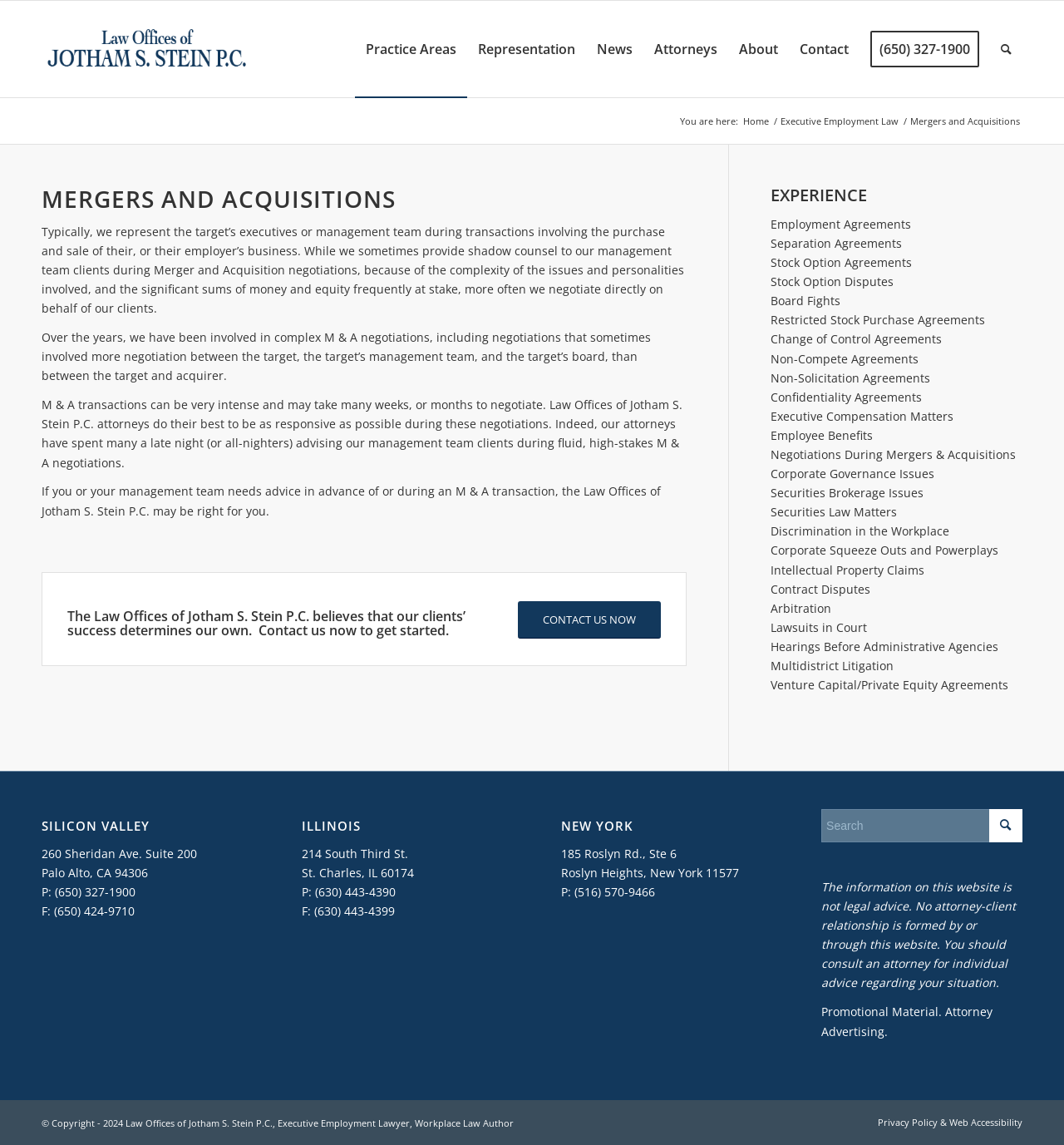What is the phone number of the Law Offices of Jotham S. Stein P.C. in Palo Alto?
Utilize the information in the image to give a detailed answer to the question.

The phone number can be found in the contact information section of the webpage, specifically under the 'SILICON VALLEY' heading.